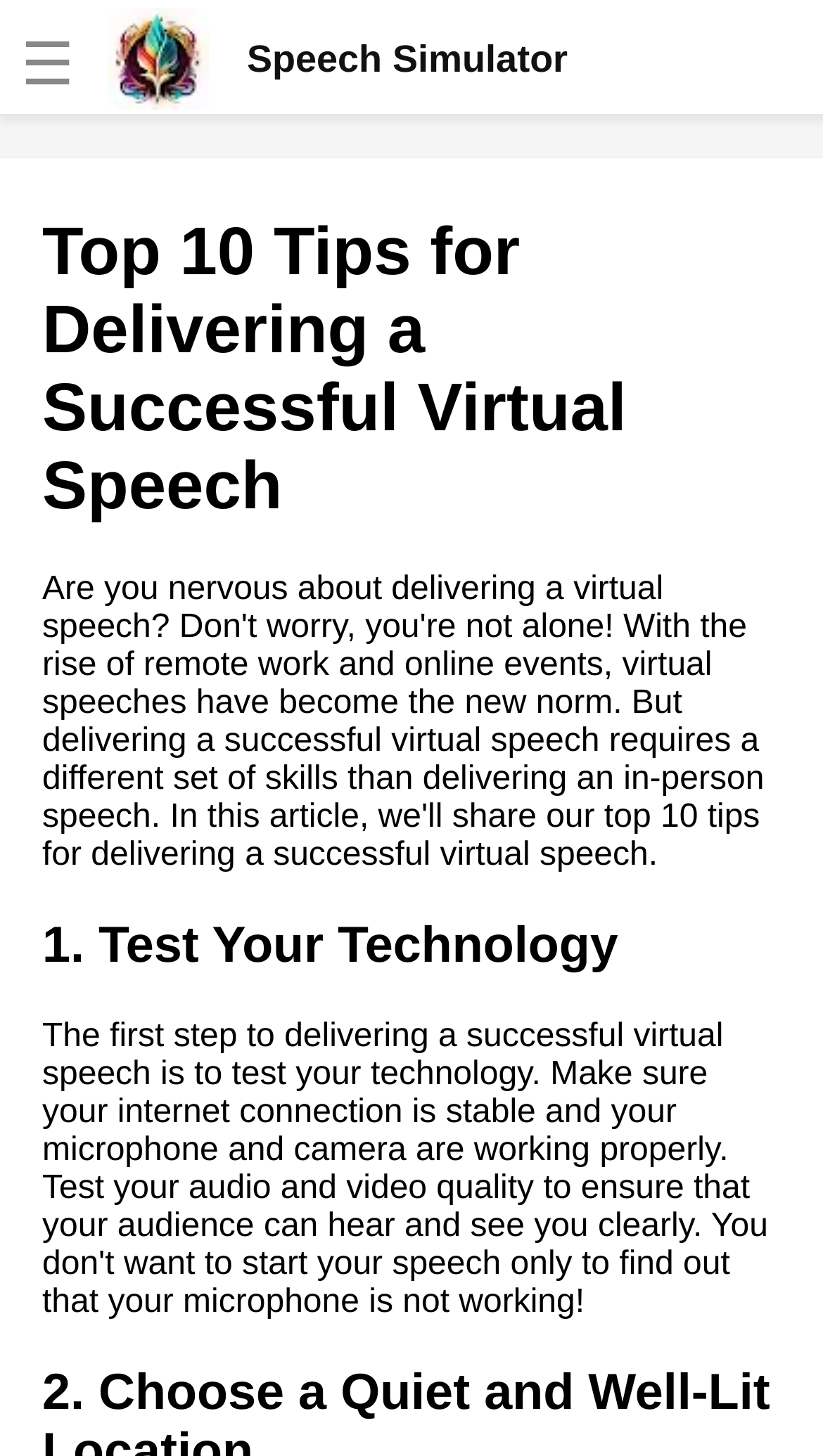Identify the bounding box coordinates of the region I need to click to complete this instruction: "Learn about overcoming nervousness in virtual presentations".

[0.038, 0.474, 0.615, 0.549]